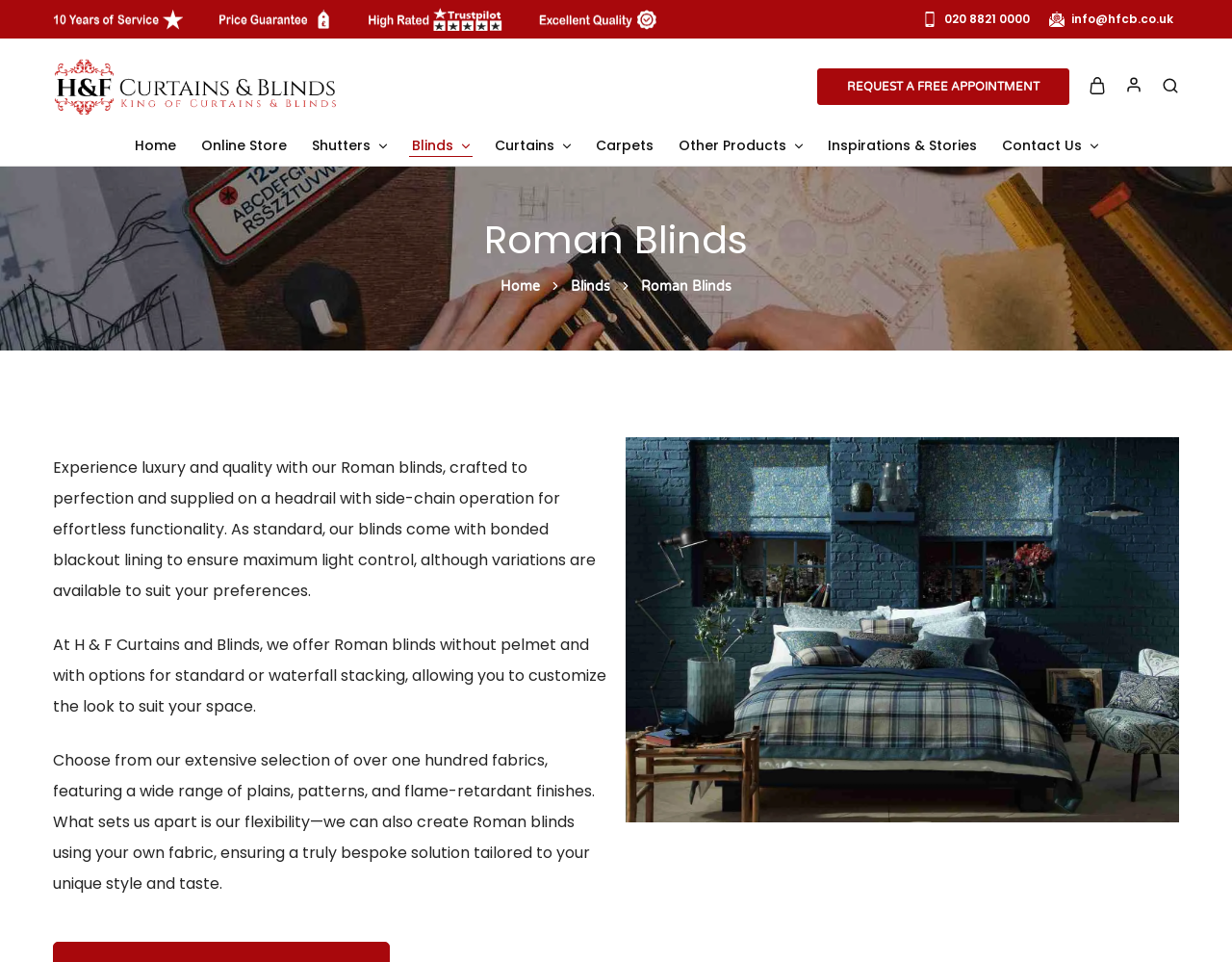From the webpage screenshot, identify the region described by Contact Us. Provide the bounding box coordinates as (top-left x, top-left y, bottom-right x, bottom-right y), with each value being a floating point number between 0 and 1.

[0.811, 0.141, 0.893, 0.161]